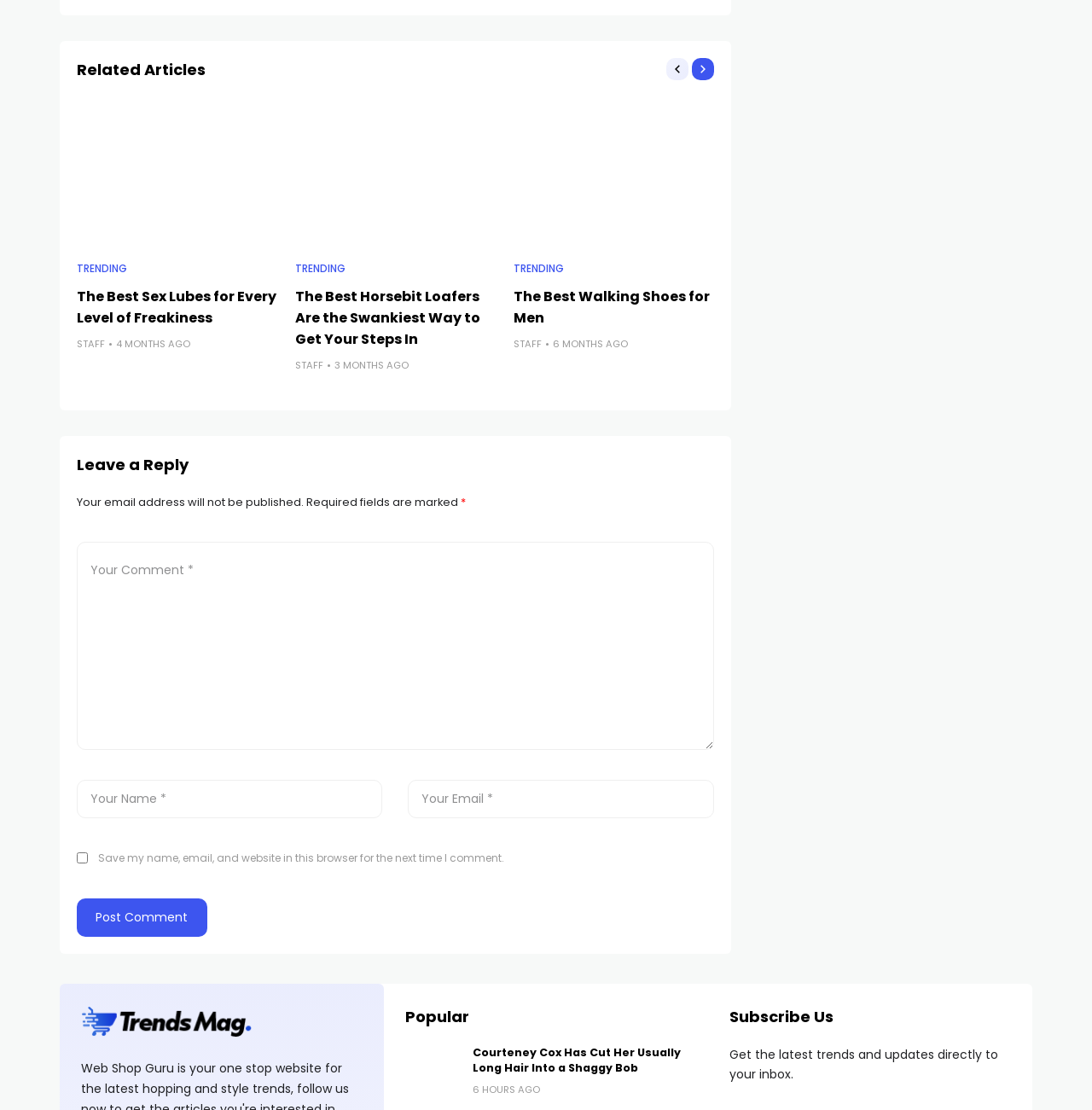Could you determine the bounding box coordinates of the clickable element to complete the instruction: "Click on the 'The Best Sex Lubes for Every Level of Freakiness' article"? Provide the coordinates as four float numbers between 0 and 1, i.e., [left, top, right, bottom].

[0.07, 0.088, 0.255, 0.224]